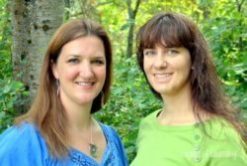Present a detailed portrayal of the image.

This image features two women, Michelle and Karen, who are the authors of the "Layers of Learning" curriculum. They are smiling warmly and appear to be in a natural outdoor setting, surrounded by greenery, which conveys a friendly and inviting atmosphere. Michelle, on the left, is wearing a blue blouse, while Karen, on the right, is dressed in a bright green top. This portrait encapsulates their connection as sisters and co-authors, highlighting their collaborative spirit in promoting homeschooling resources.